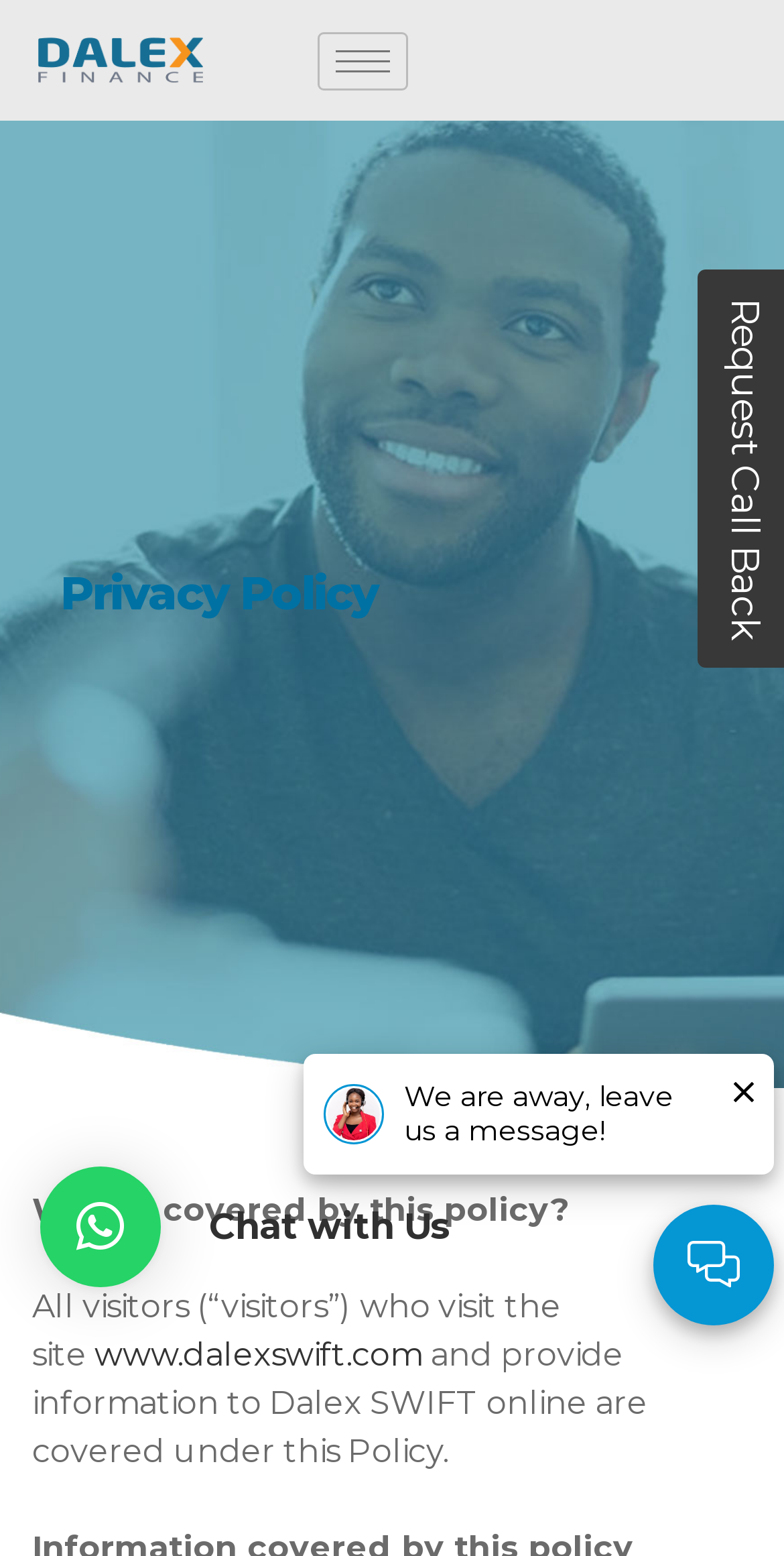What is the purpose of this webpage?
Refer to the image and give a detailed answer to the query.

Based on the content of the webpage, it appears to be a privacy policy page, which suggests that the purpose of this webpage is to inform visitors about how their personal information is collected, used, and protected by Dalex Finance.